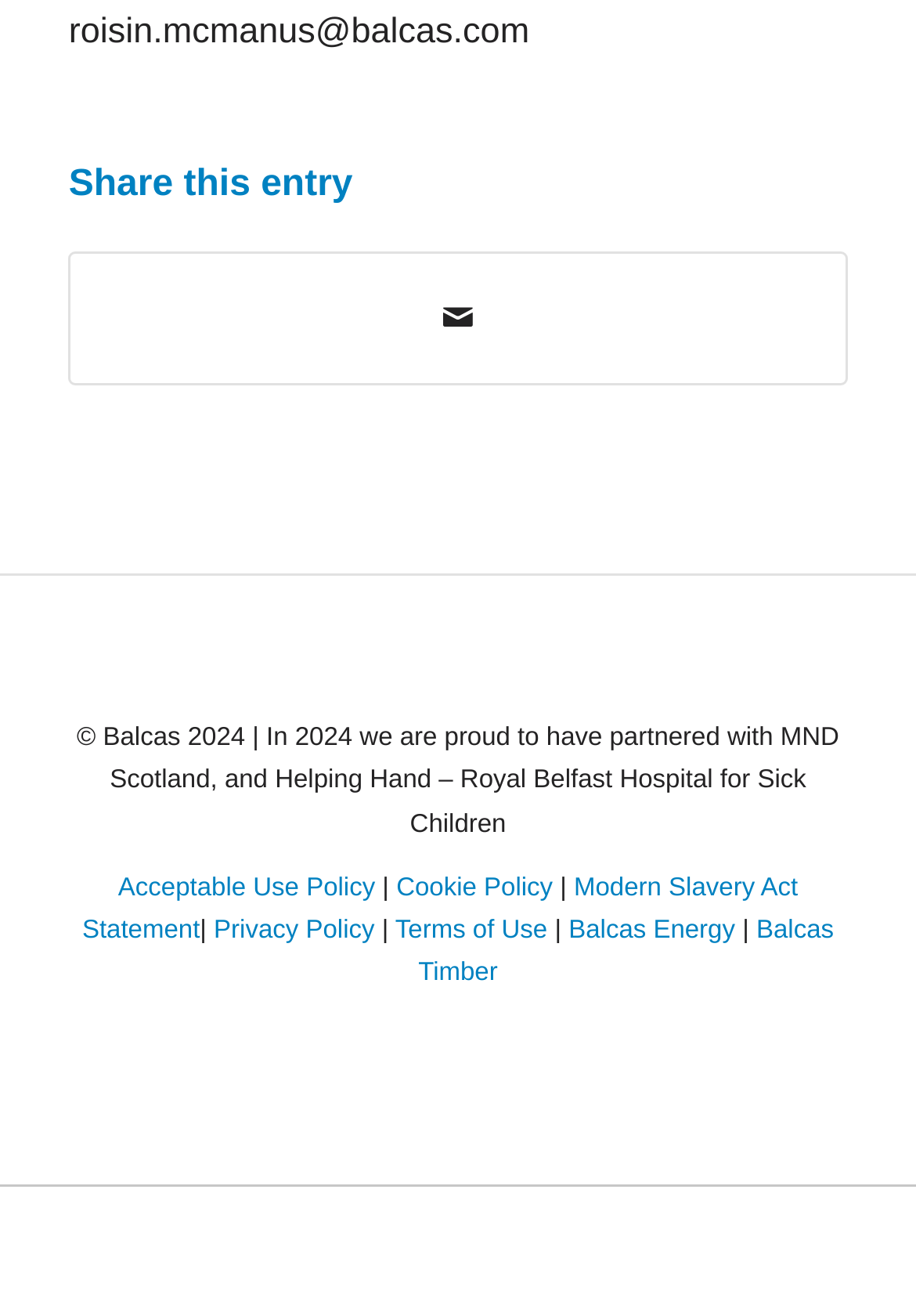Based on the element description: "Terms of Use", identify the bounding box coordinates for this UI element. The coordinates must be four float numbers between 0 and 1, listed as [left, top, right, bottom].

[0.431, 0.697, 0.598, 0.718]